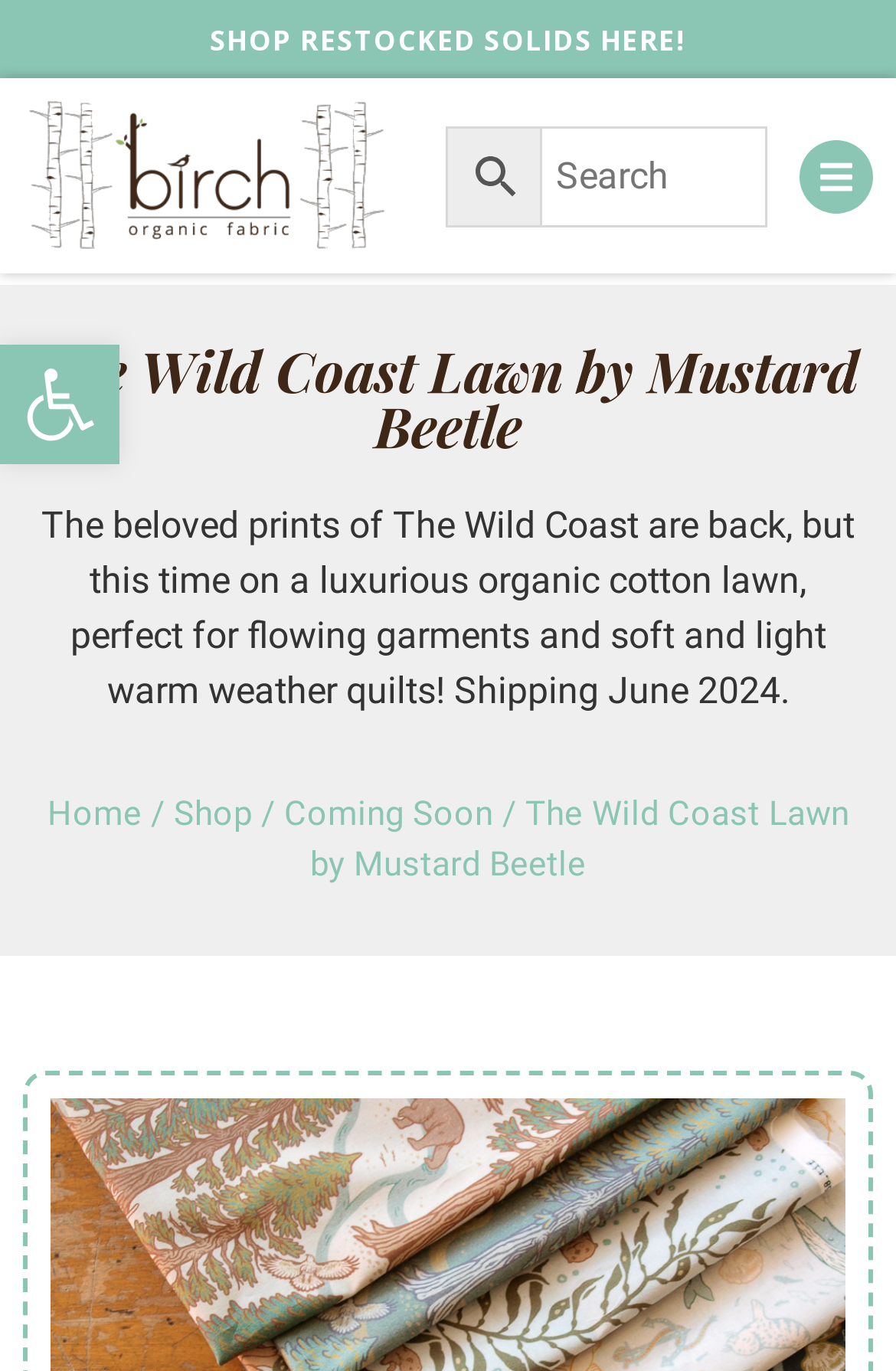Provide the text content of the webpage's main heading.

The Wild Coast Lawn by Mustard Beetle